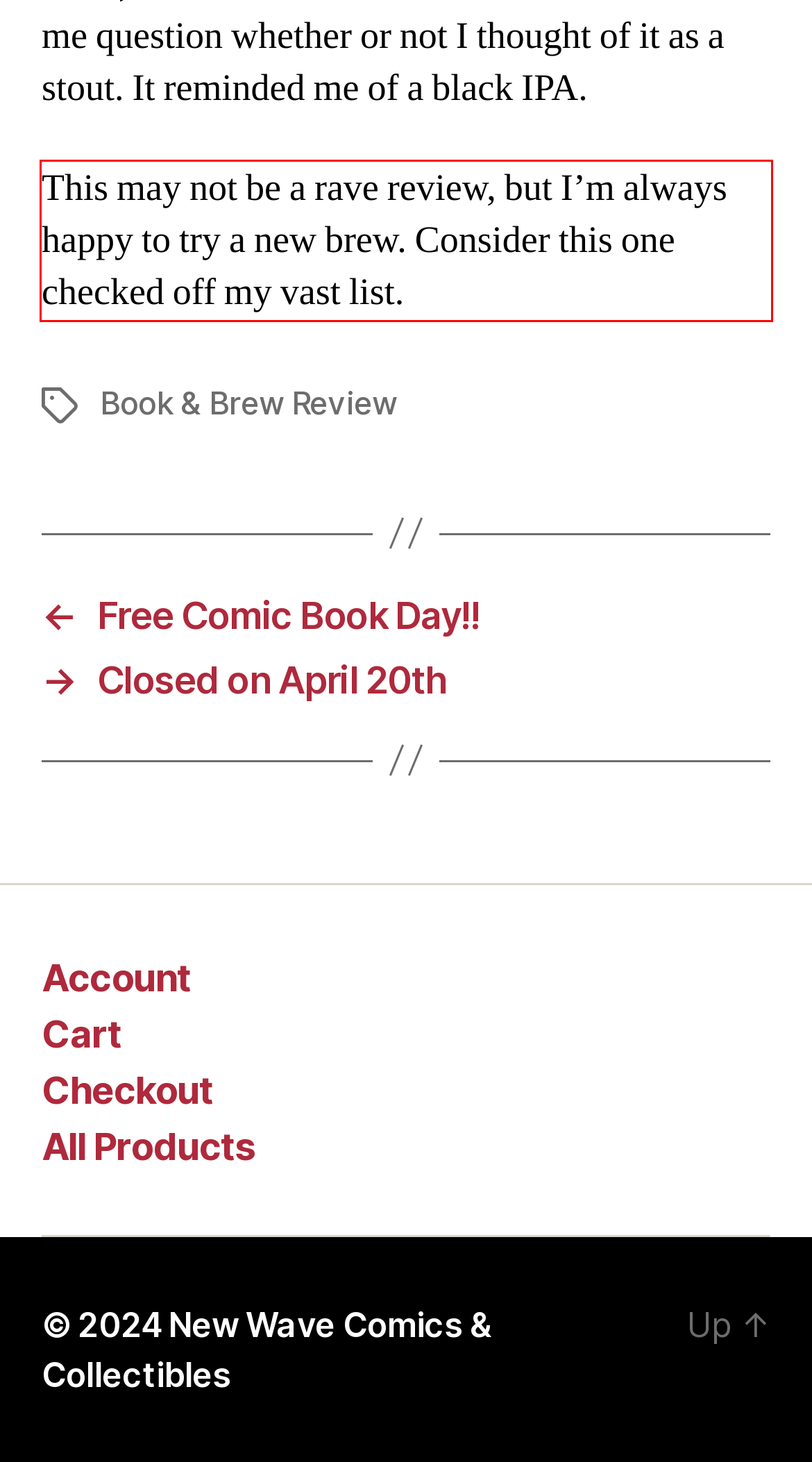With the provided screenshot of a webpage, locate the red bounding box and perform OCR to extract the text content inside it.

This may not be a rave review, but I’m always happy to try a new brew. Consider this one checked off my vast list.